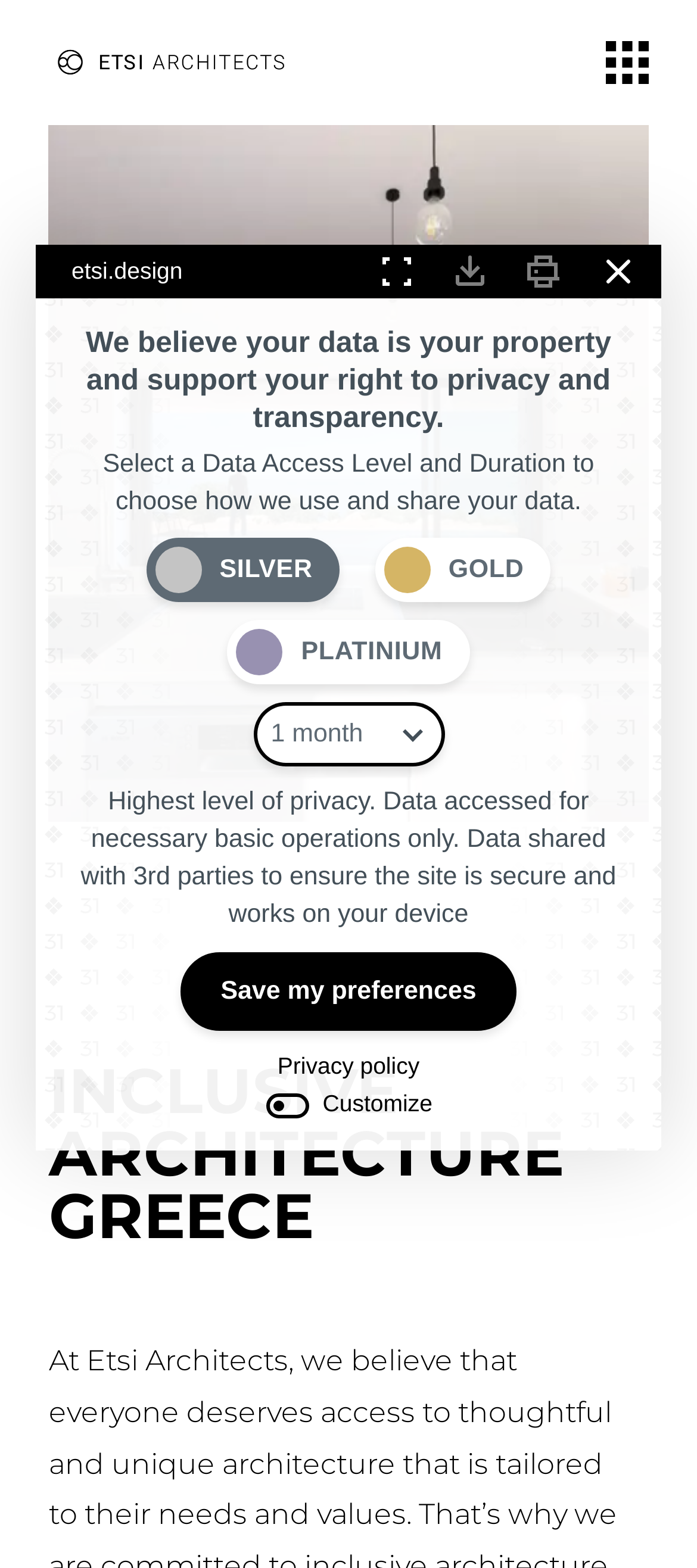Indicate the bounding box coordinates of the clickable region to achieve the following instruction: "Select the Silver data access level."

[0.21, 0.343, 0.487, 0.384]